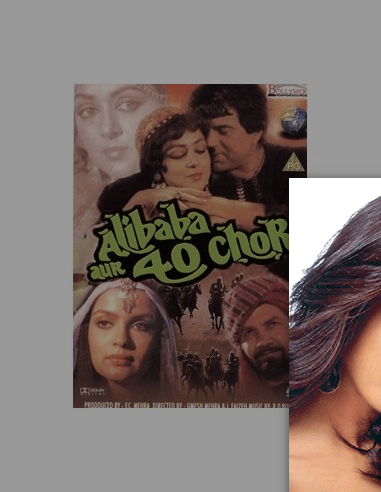Construct a detailed narrative about the image.

The image features the DVD cover of the Bollywood film "Alibaba Aur 40 Chor." The cover showcases prominent characters and iconic scenes from the movie, which is known for its adventurous narrative. The title is prominently displayed in bold green letters, while the background features a blend of dramatic visuals, including portraits of the lead actors and scenes depicting their roles. This film is produced by Umesh Mehra and L. Faiziev, and features notable actors such as Dharmendra, Hema Malini, and Zeenat Aman. The DVD cover hints at a blend of action and classic family themes, capturing the essence of the film's storyline.